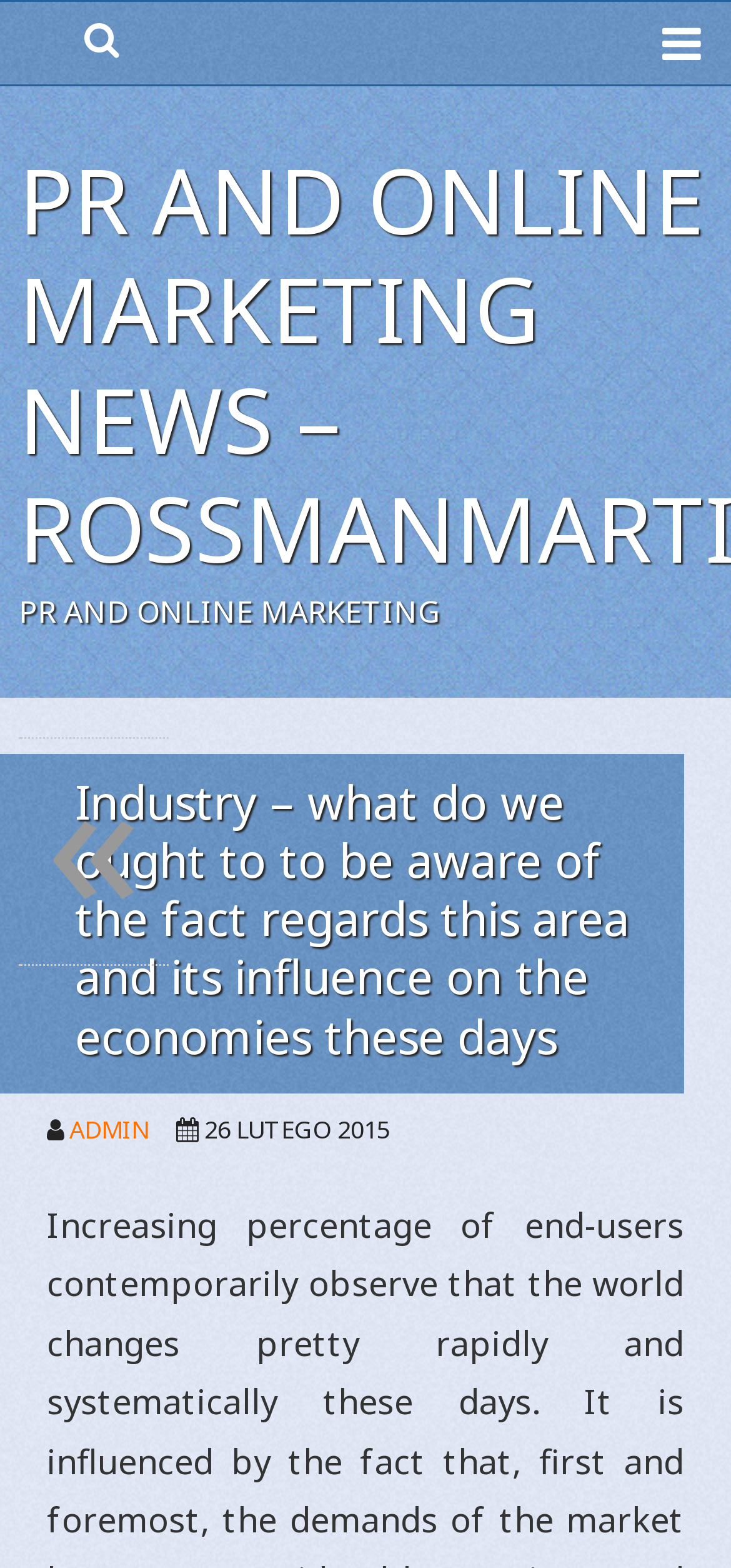Provide a one-word or one-phrase answer to the question:
What is the date of the latest article?

26 LUTEGO 2015